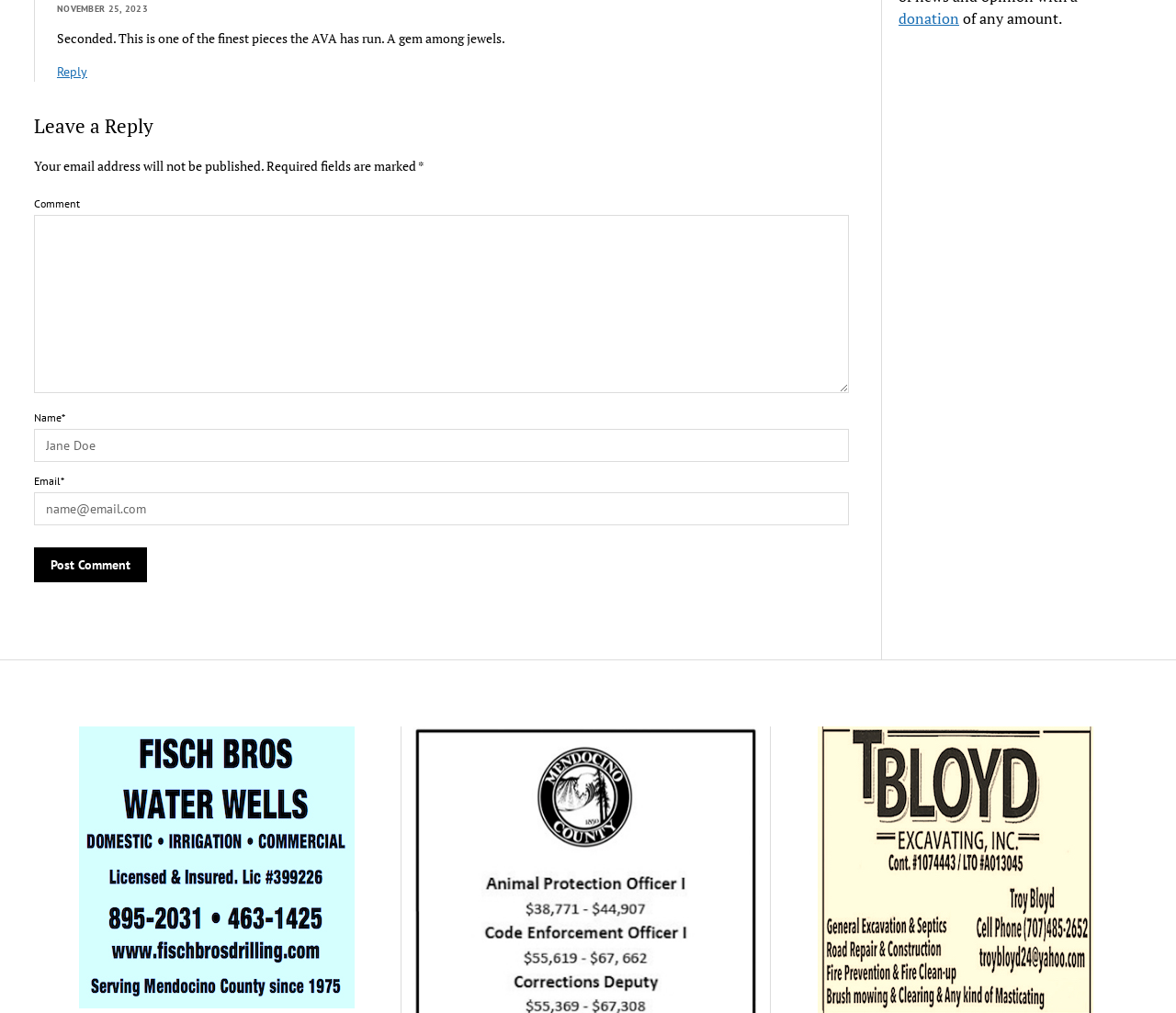Given the description donation, predict the bounding box coordinates of the UI element. Ensure the coordinates are in the format (top-left x, top-left y, bottom-right x, bottom-right y) and all values are between 0 and 1.

[0.764, 0.008, 0.816, 0.028]